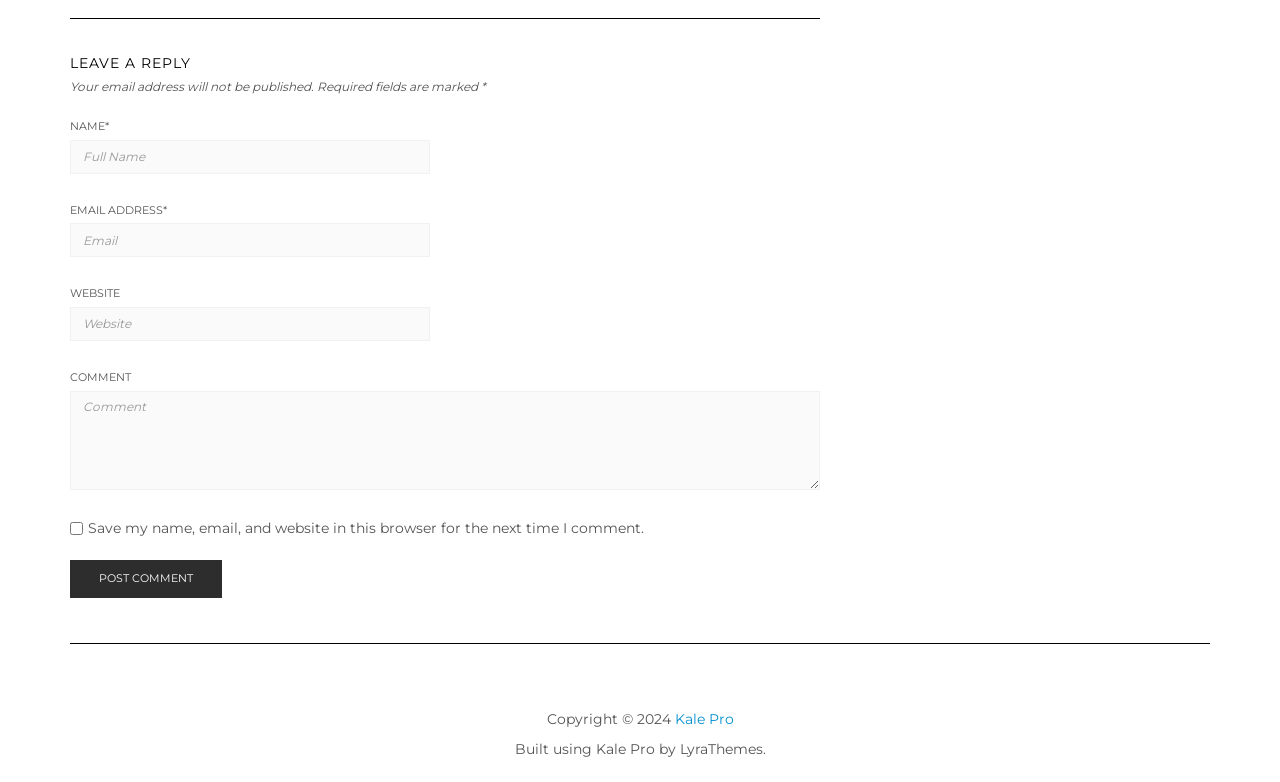Find the bounding box coordinates for the UI element whose description is: "parent_node: EMAIL ADDRESS* name="email" placeholder="Email"". The coordinates should be four float numbers between 0 and 1, in the format [left, top, right, bottom].

[0.055, 0.285, 0.336, 0.329]